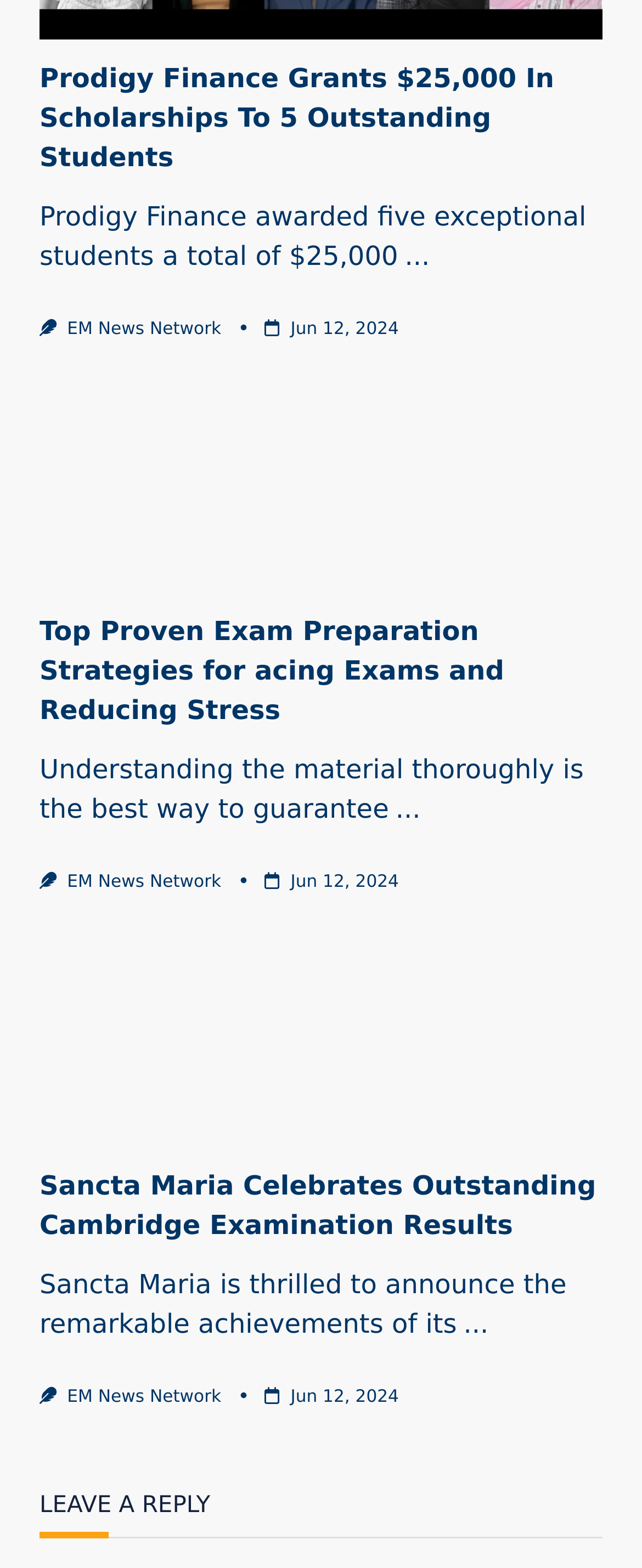How many articles are on this webpage?
Answer the question with just one word or phrase using the image.

3